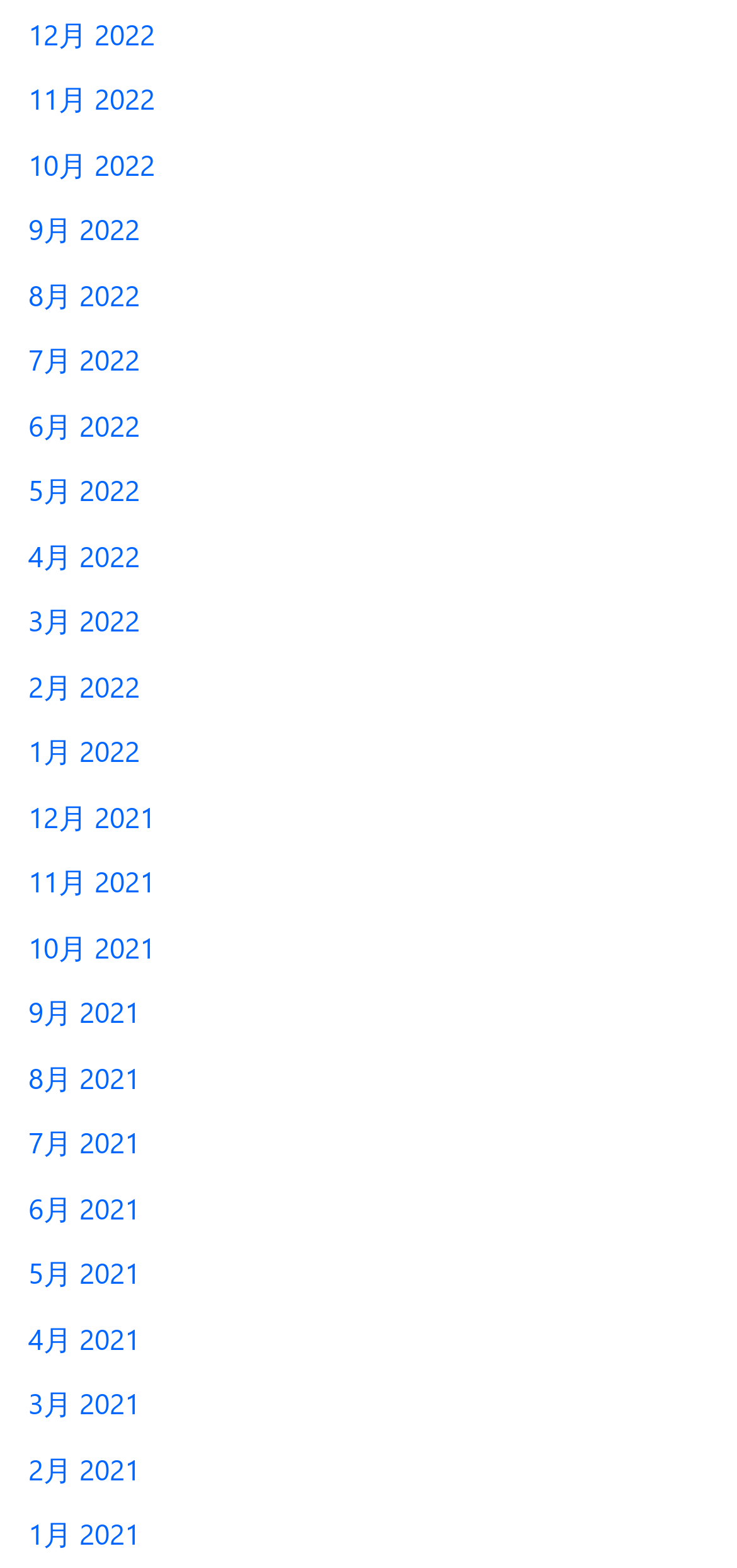What is the latest month listed on the webpage?
Based on the image, please offer an in-depth response to the question.

I looked at the links on the webpage and found that the latest month listed is December 2022, which is the last link on the webpage.